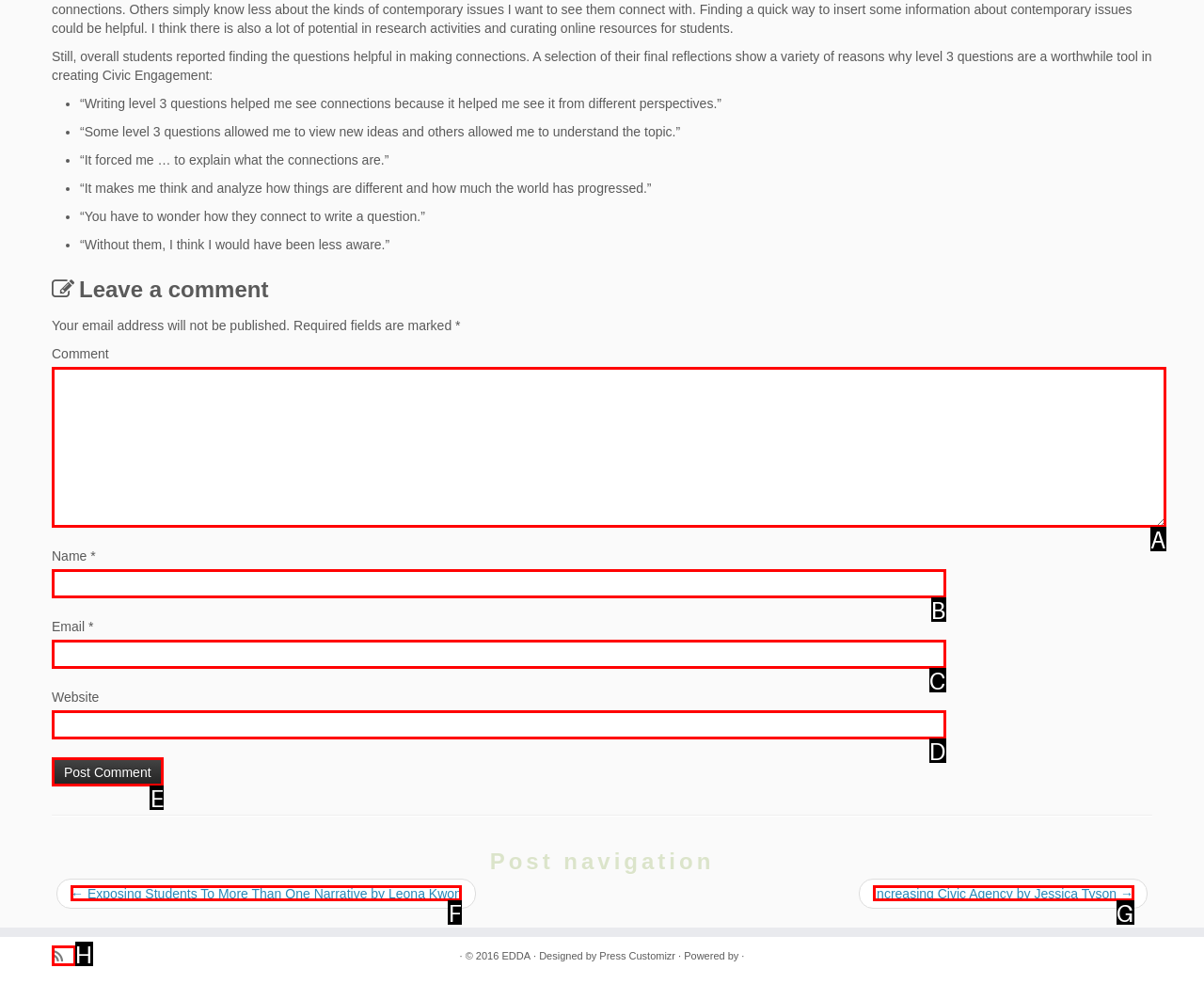With the description: parent_node: Name * name="author", find the option that corresponds most closely and answer with its letter directly.

B